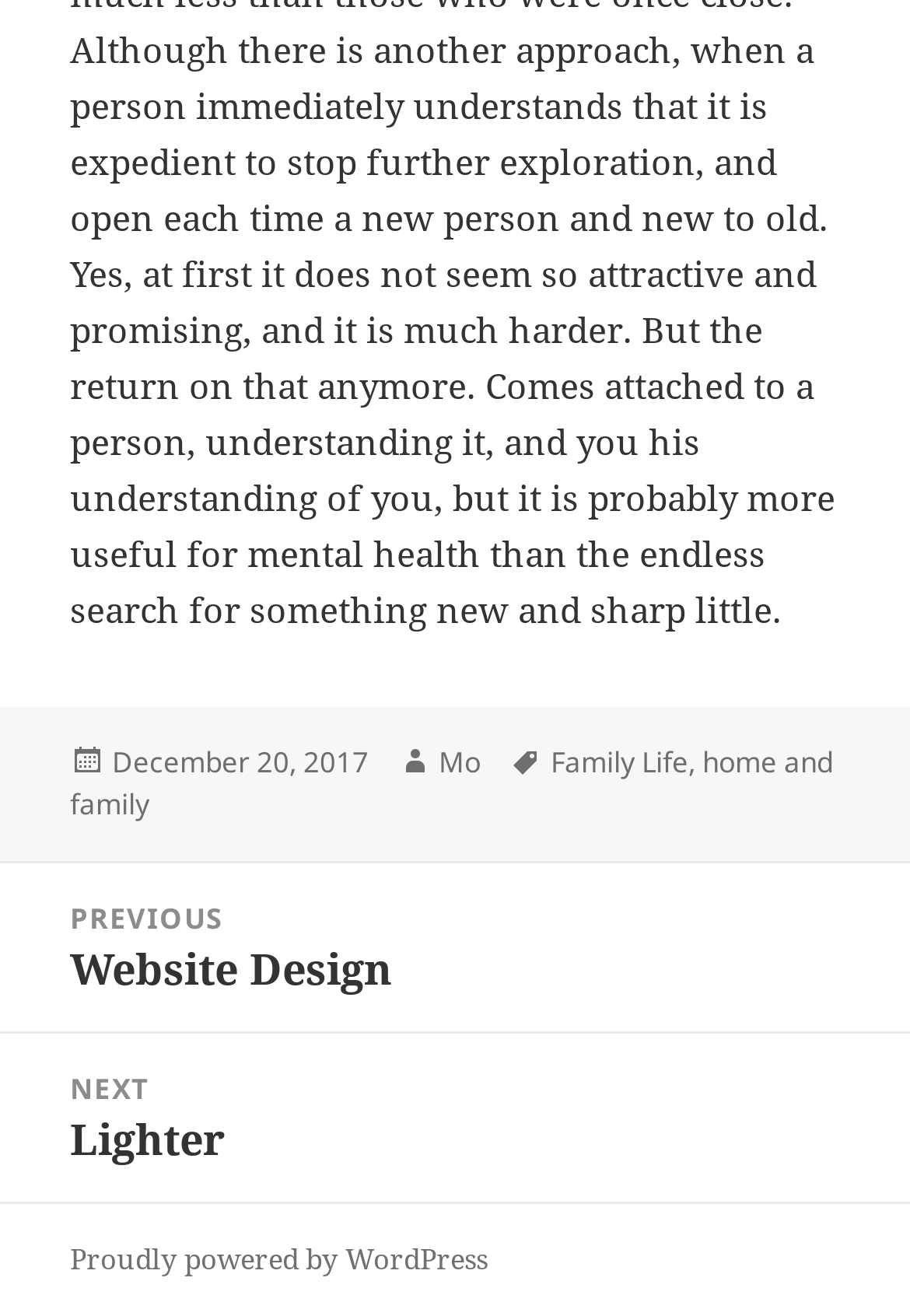Using the details from the image, please elaborate on the following question: What platform is powering this website?

I found the platform powering this website by looking at the footer section of the webpage, where it says 'Proudly powered by WordPress'.